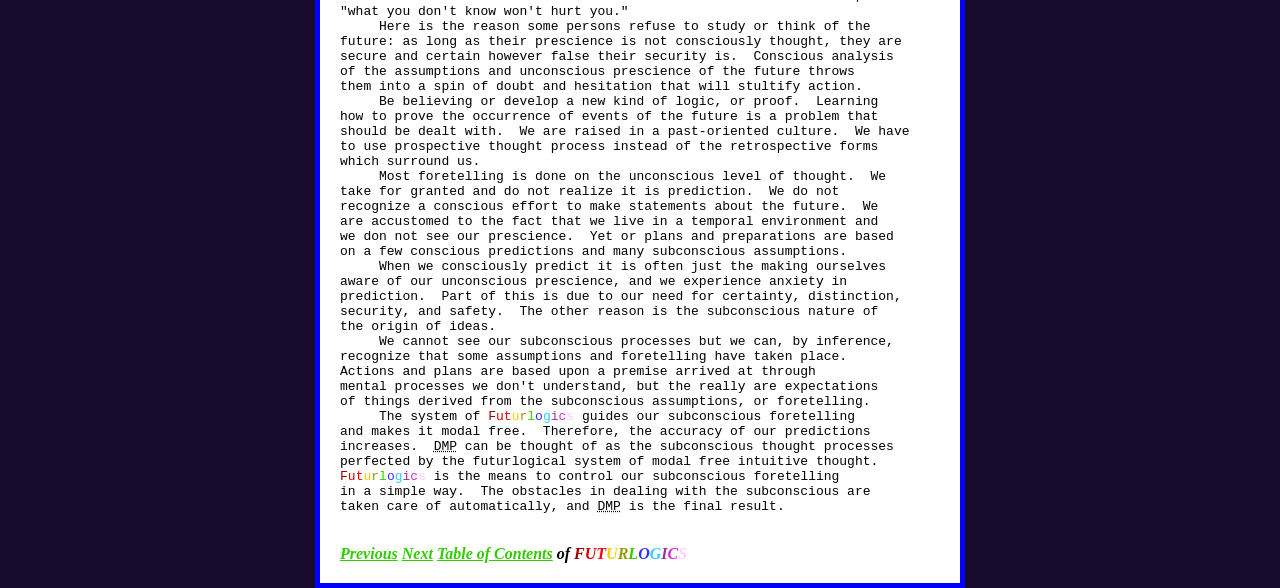What is the last sentence of the webpage?
Give a single word or phrase answer based on the content of the image.

is the final result.